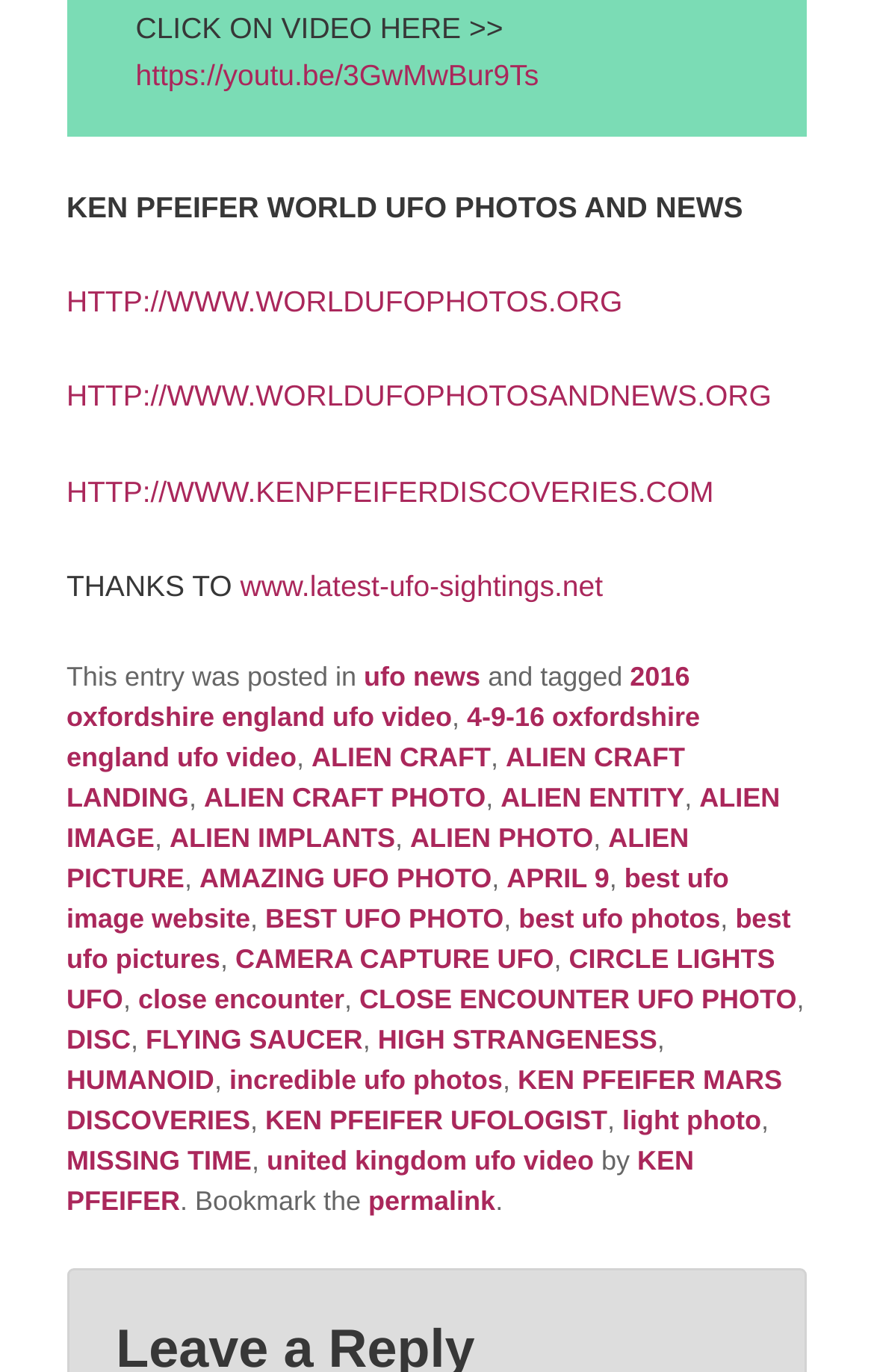Locate the bounding box coordinates of the element that should be clicked to execute the following instruction: "Click on the video link".

[0.155, 0.043, 0.616, 0.067]